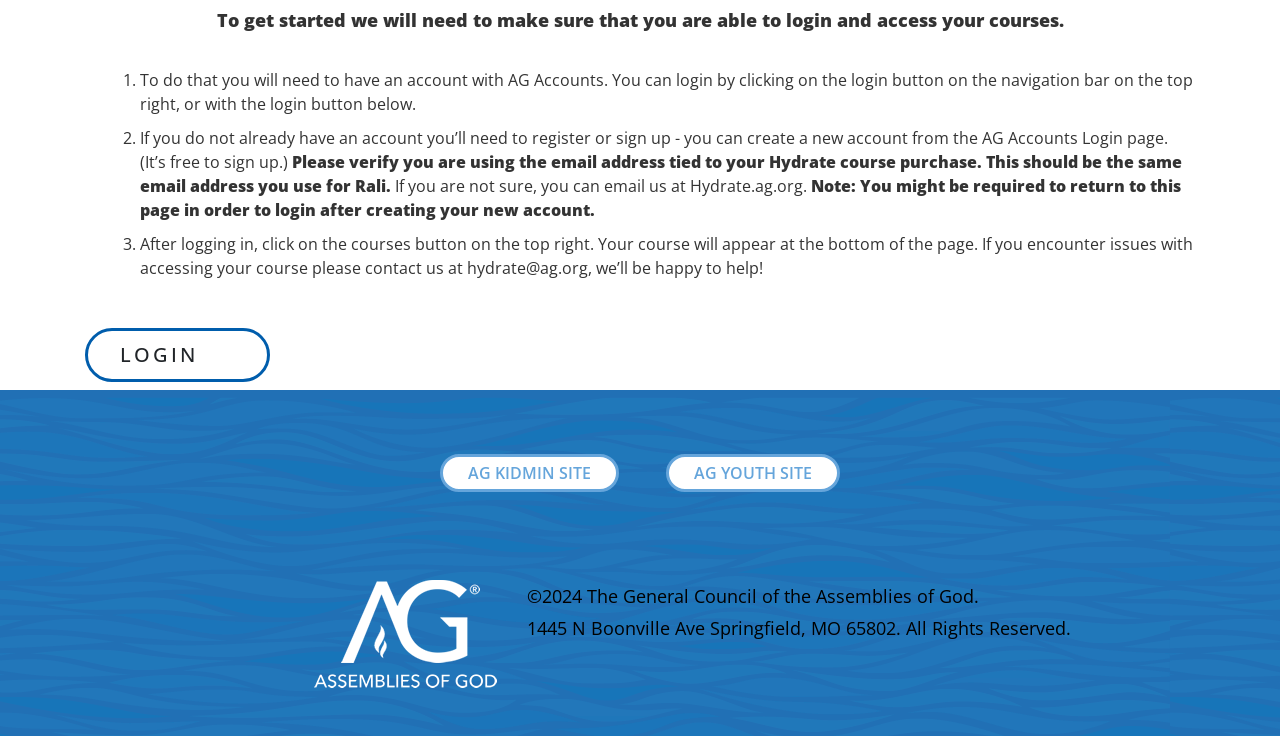Provide the bounding box coordinates, formatted as (top-left x, top-left y, bottom-right x, bottom-right y), with all values being floating point numbers between 0 and 1. Identify the bounding box of the UI element that matches the description: Sing the Water Song

None